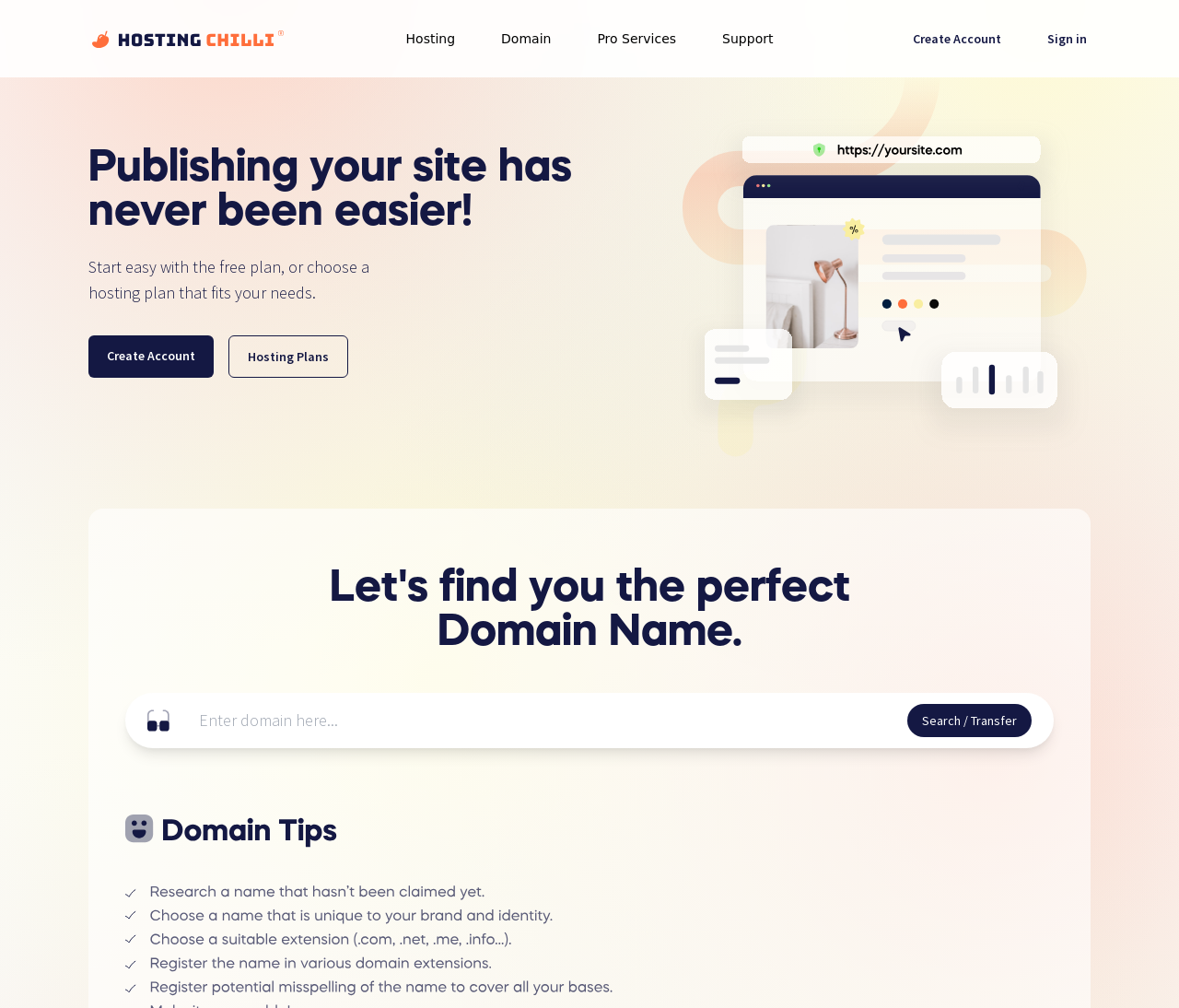Locate the bounding box coordinates of the area where you should click to accomplish the instruction: "Leave a comment".

None